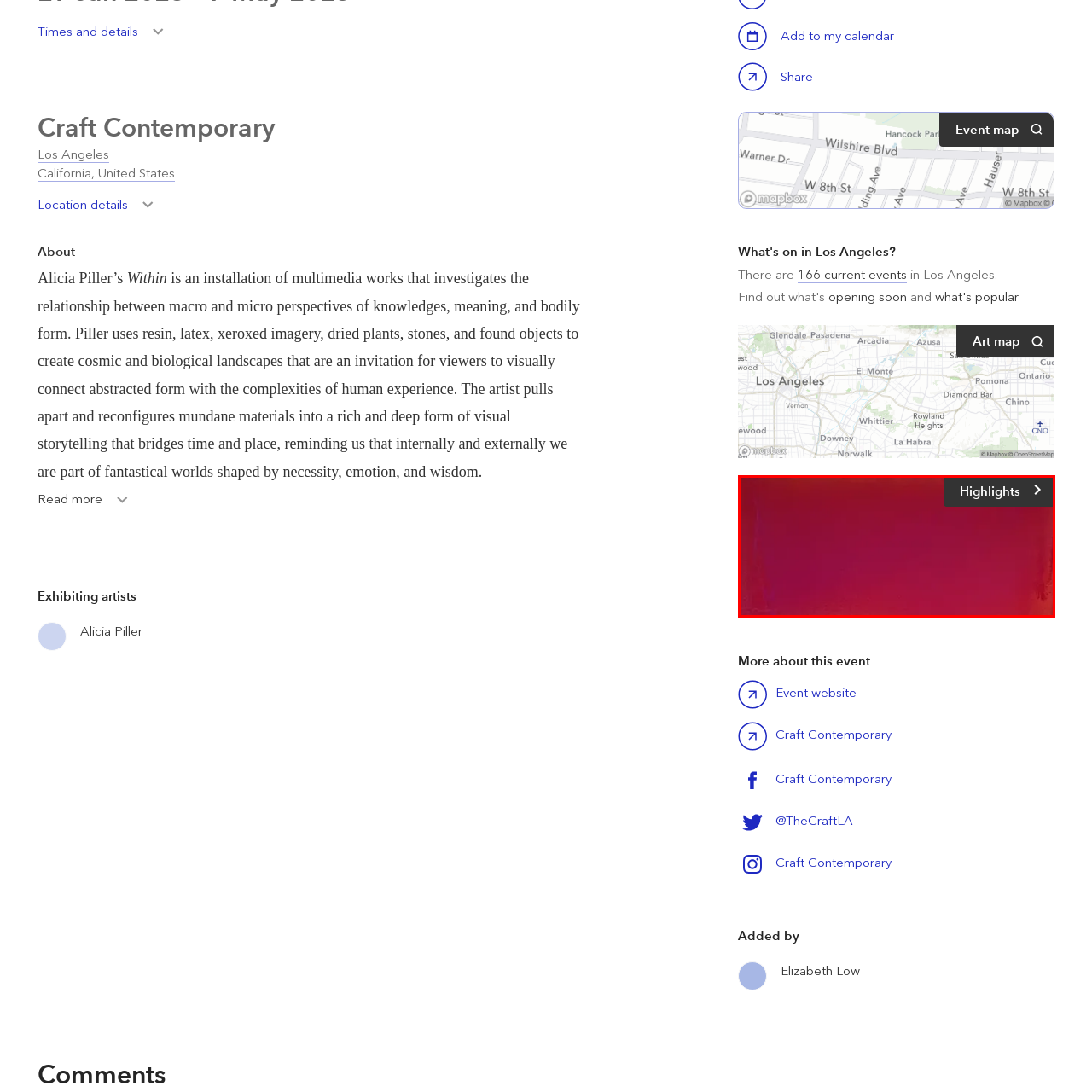Create an extensive caption describing the content of the image outlined in red.

The image showcases a vibrant and abstract background featuring rich hues of red and pink, creating a visually striking canvas. This artwork is associated with the "Highlights" section of an event or exhibition related to Alicia Piller's multimedia installation, "Within." The piece invites viewers to explore the complexities of human experience through a fusion of color and form, aligning with the themes of cosmic and biological landscapes that characterize Piller's work. The accompanying button indicates an interactive element, suggesting further exploration or additional content related to the exhibition.